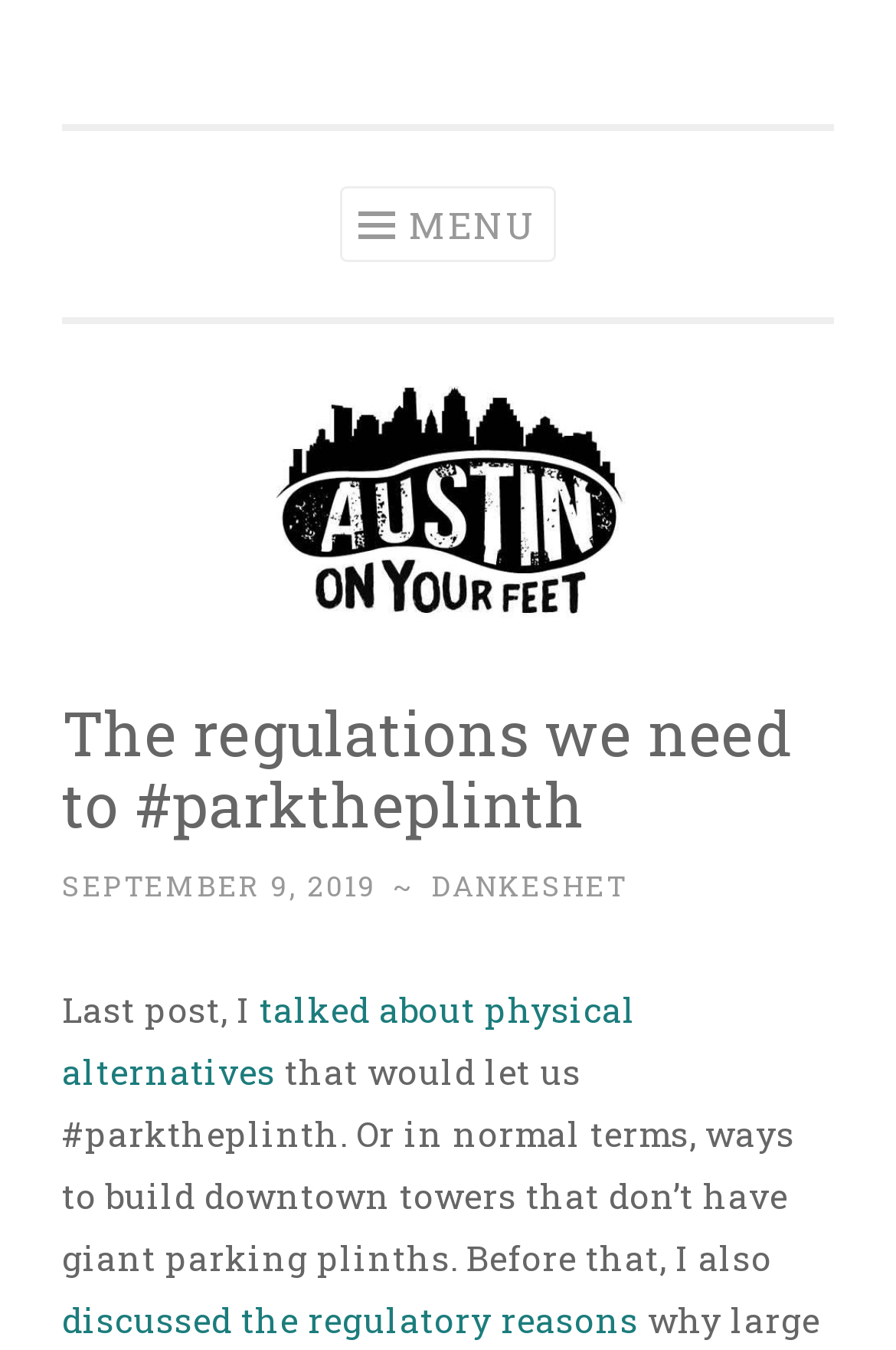What is the main theme of the website?
Can you provide an in-depth and detailed response to the question?

I inferred the main theme of the website by reading the heading element with the text 'Policy for a thriving, liveable city' which suggests that the website is related to urban planning and development.